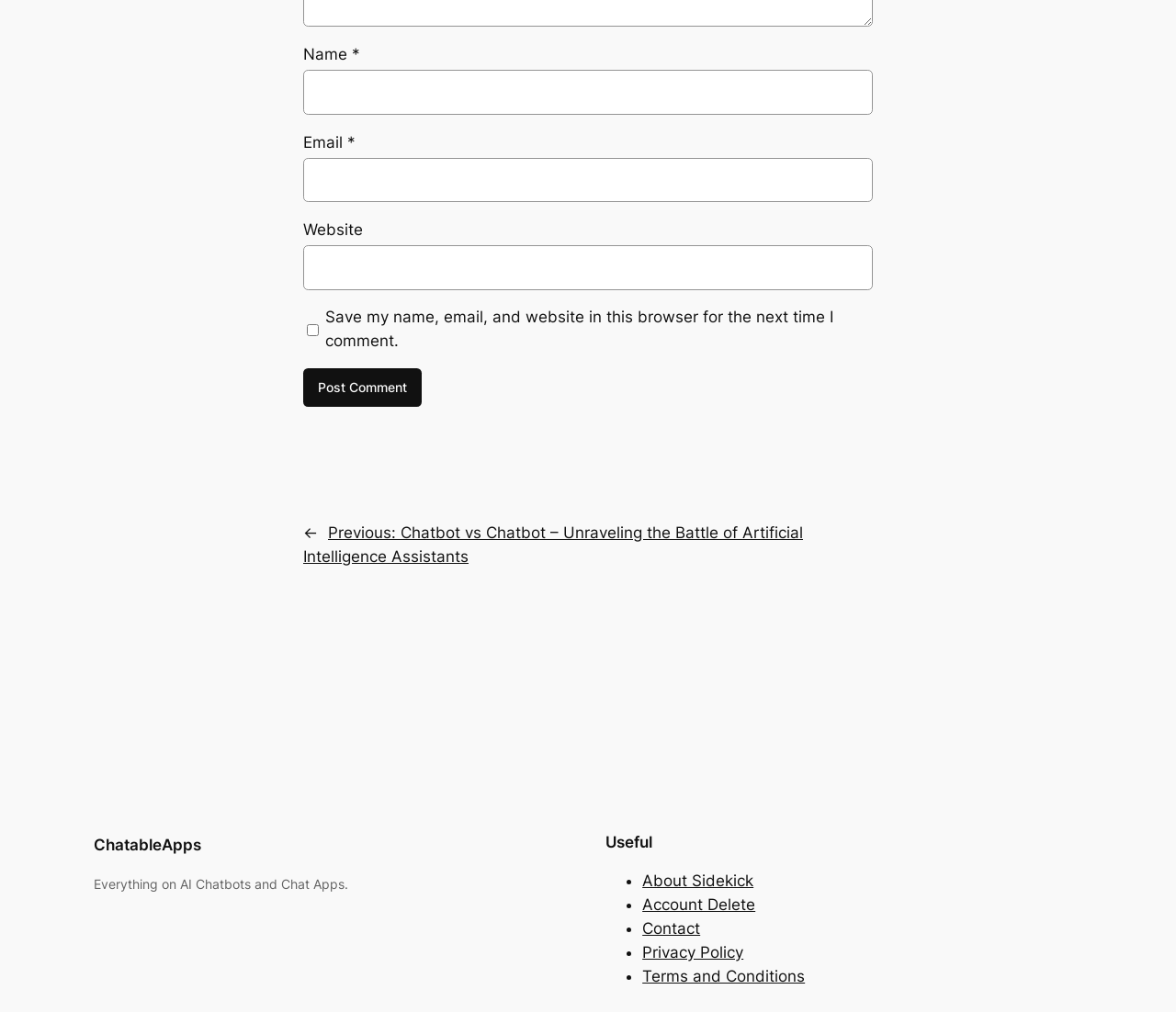Determine the bounding box coordinates of the clickable region to carry out the instruction: "Enter your name".

[0.258, 0.069, 0.742, 0.113]